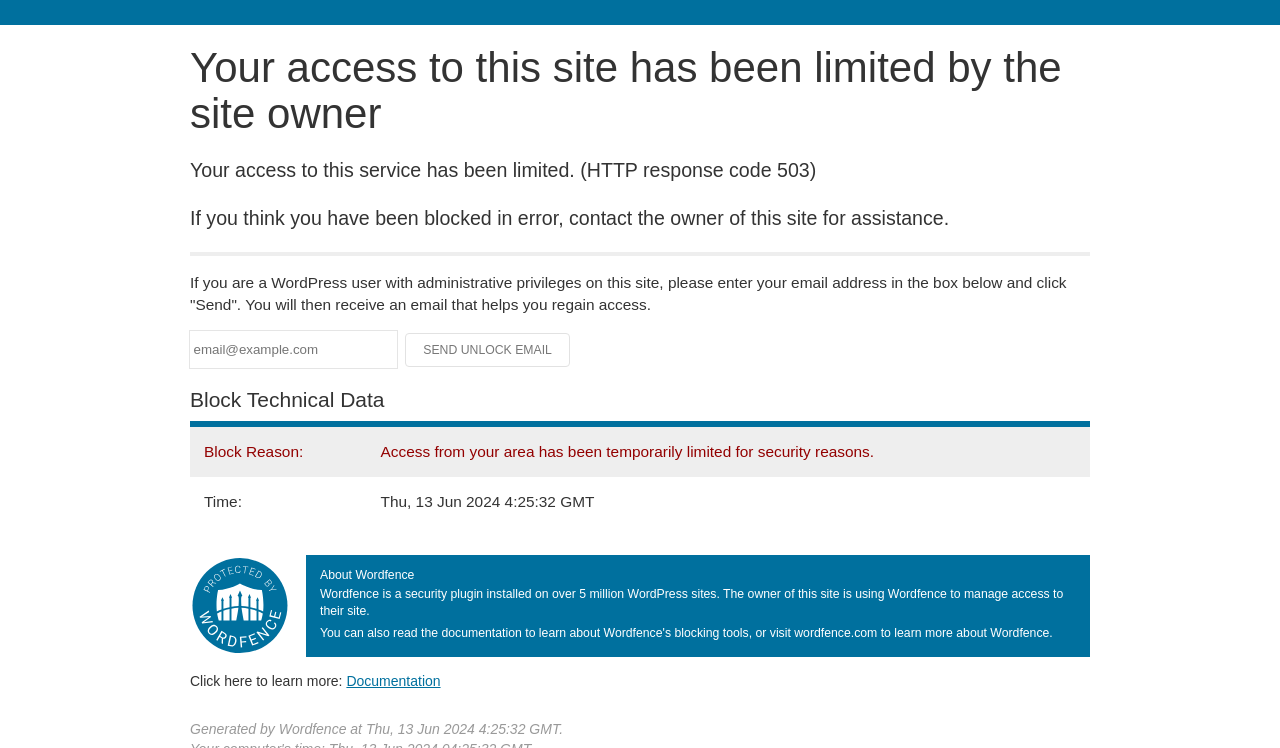Determine the bounding box for the HTML element described here: "name="email" placeholder="email@example.com"". The coordinates should be given as [left, top, right, bottom] with each number being a float between 0 and 1.

[0.148, 0.442, 0.31, 0.492]